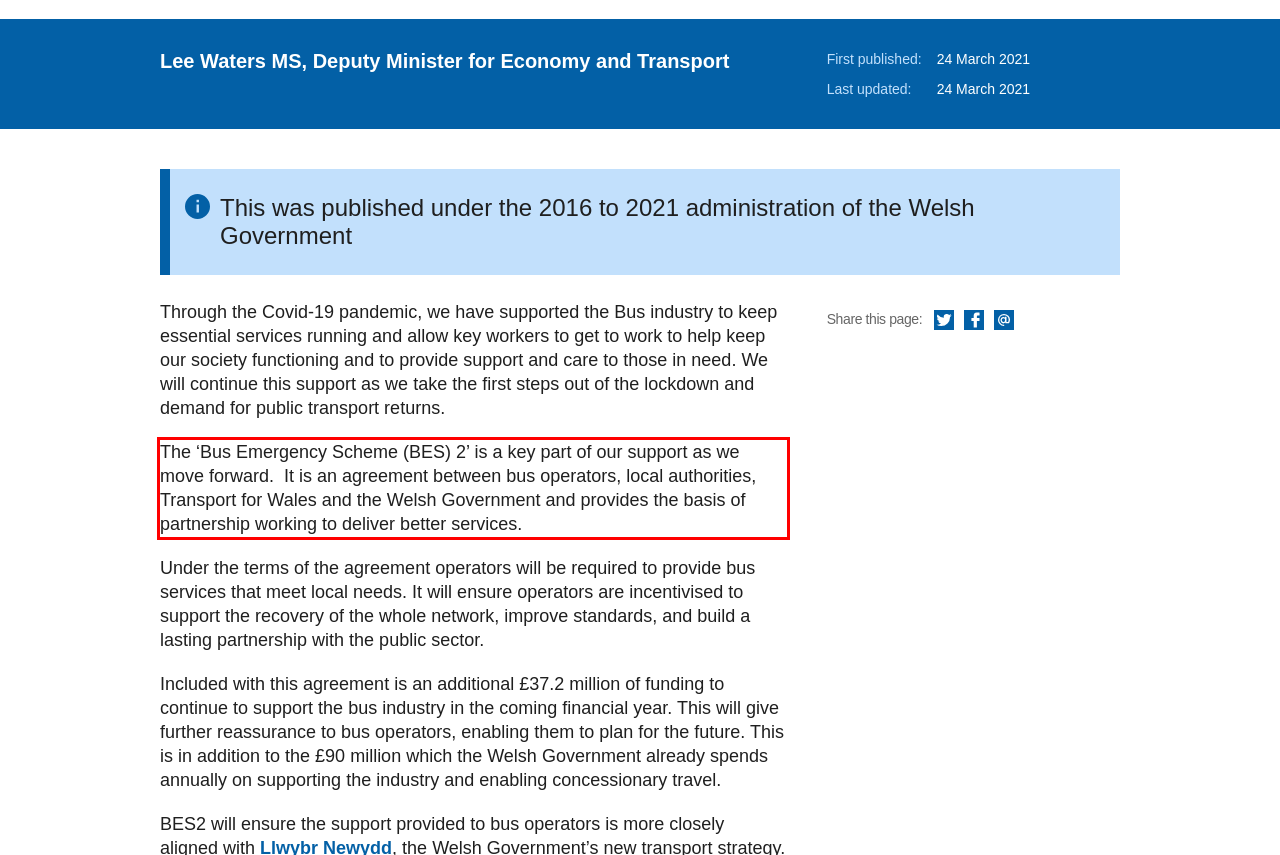Look at the provided screenshot of the webpage and perform OCR on the text within the red bounding box.

The ‘Bus Emergency Scheme (BES) 2’ is a key part of our support as we move forward. It is an agreement between bus operators, local authorities, Transport for Wales and the Welsh Government and provides the basis of partnership working to deliver better services.